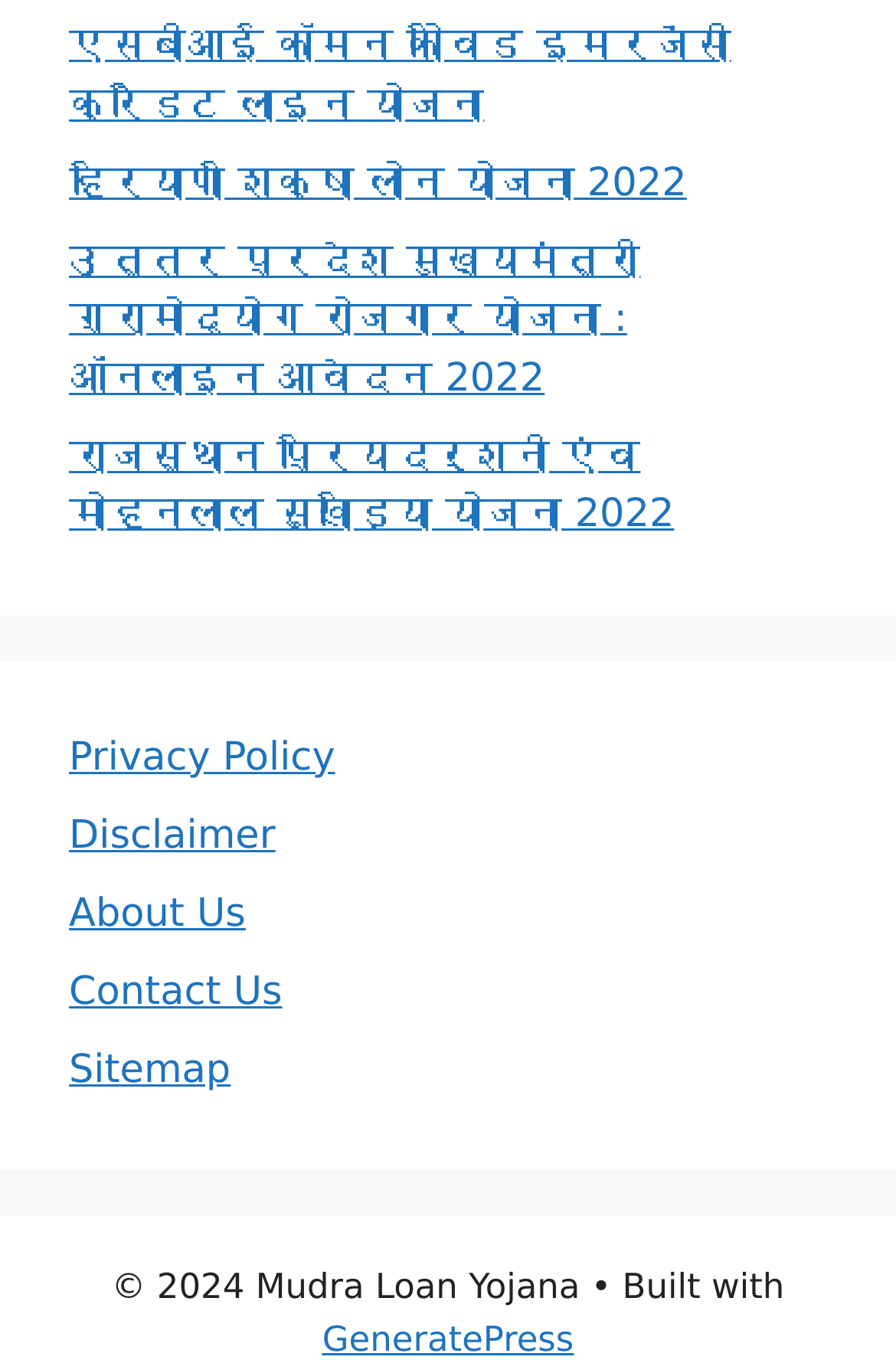Find the bounding box of the element with the following description: "Sitemap". The coordinates must be four float numbers between 0 and 1, formatted as [left, top, right, bottom].

[0.077, 0.77, 0.257, 0.804]